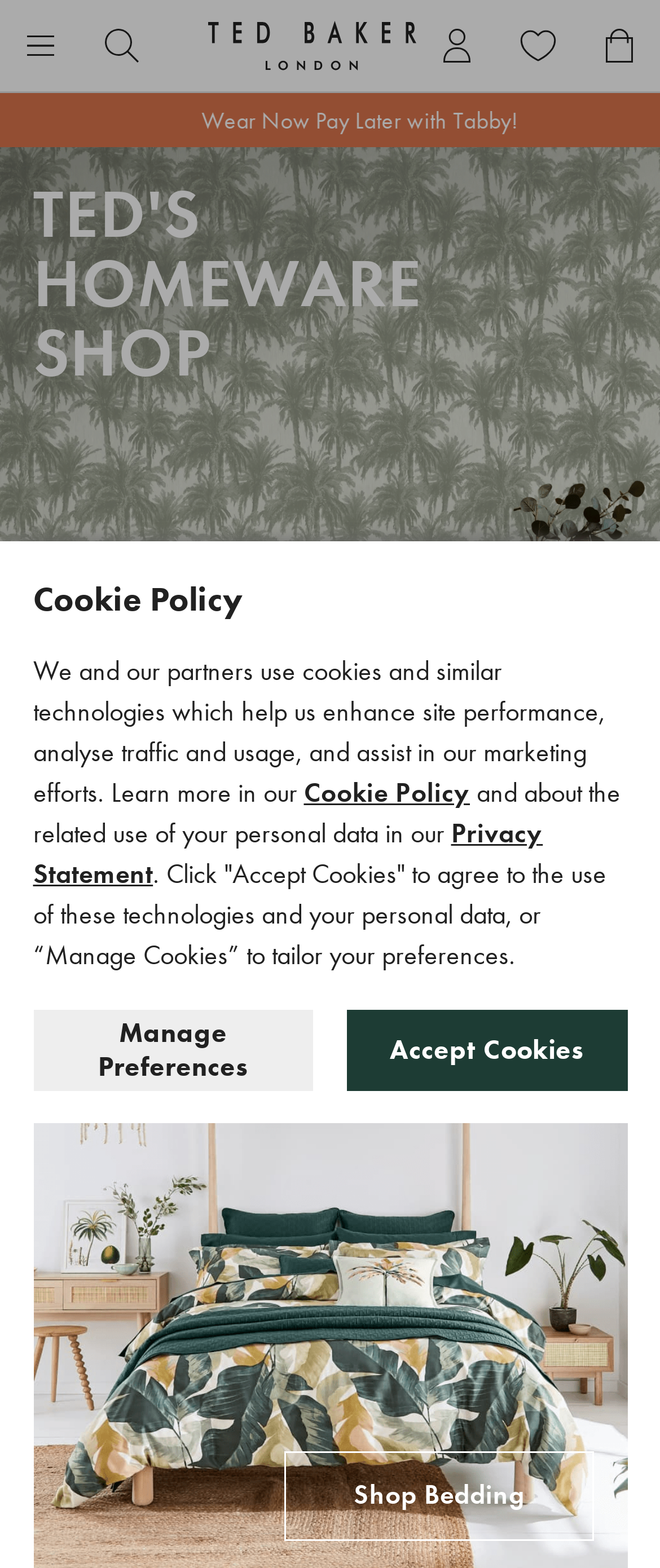How many images are on the top navigation bar?
Using the picture, provide a one-word or short phrase answer.

5